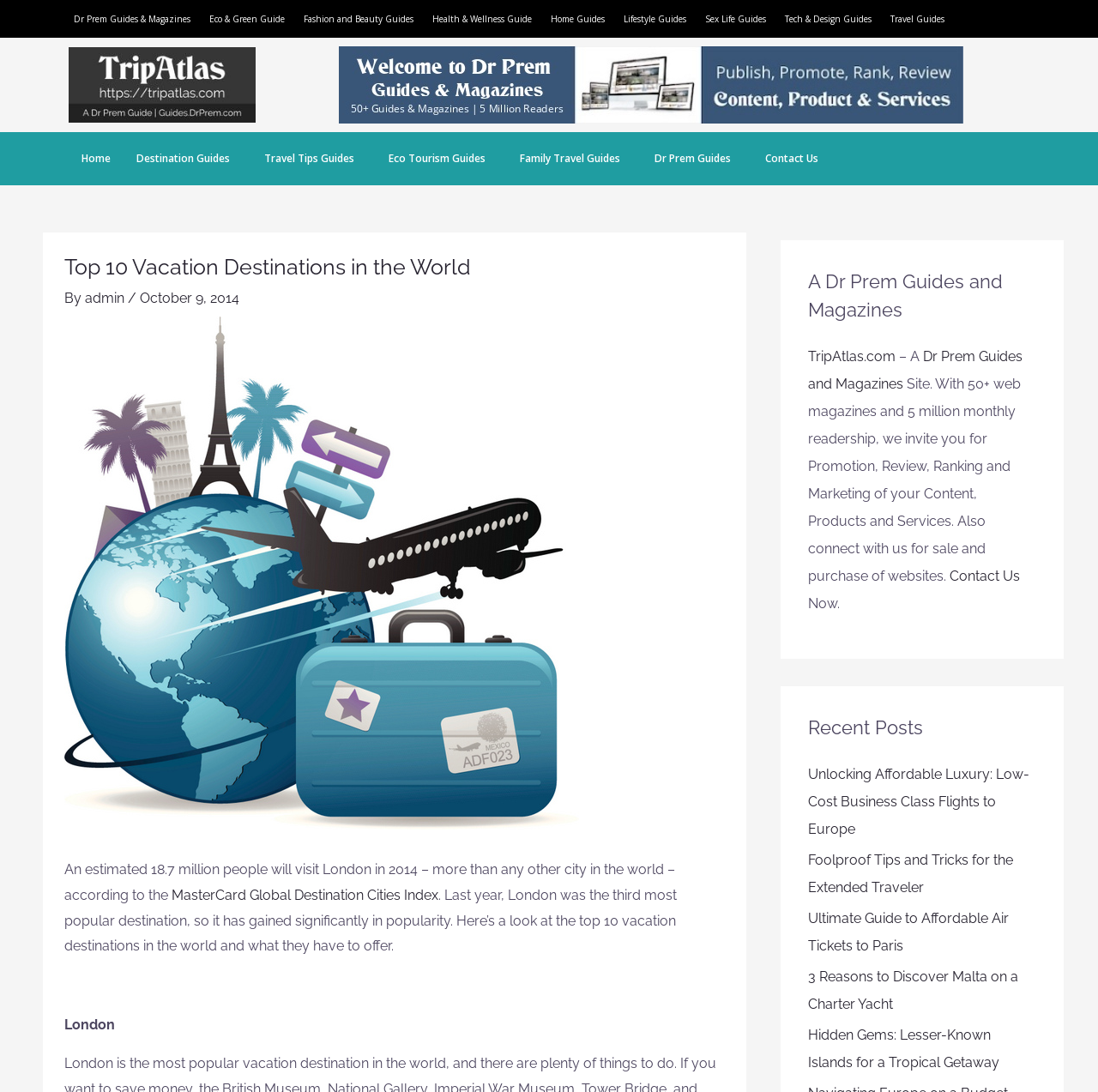Please answer the following question using a single word or phrase: 
What is the name of the index that ranks the destination cities?

MasterCard Global Destination Cities Index